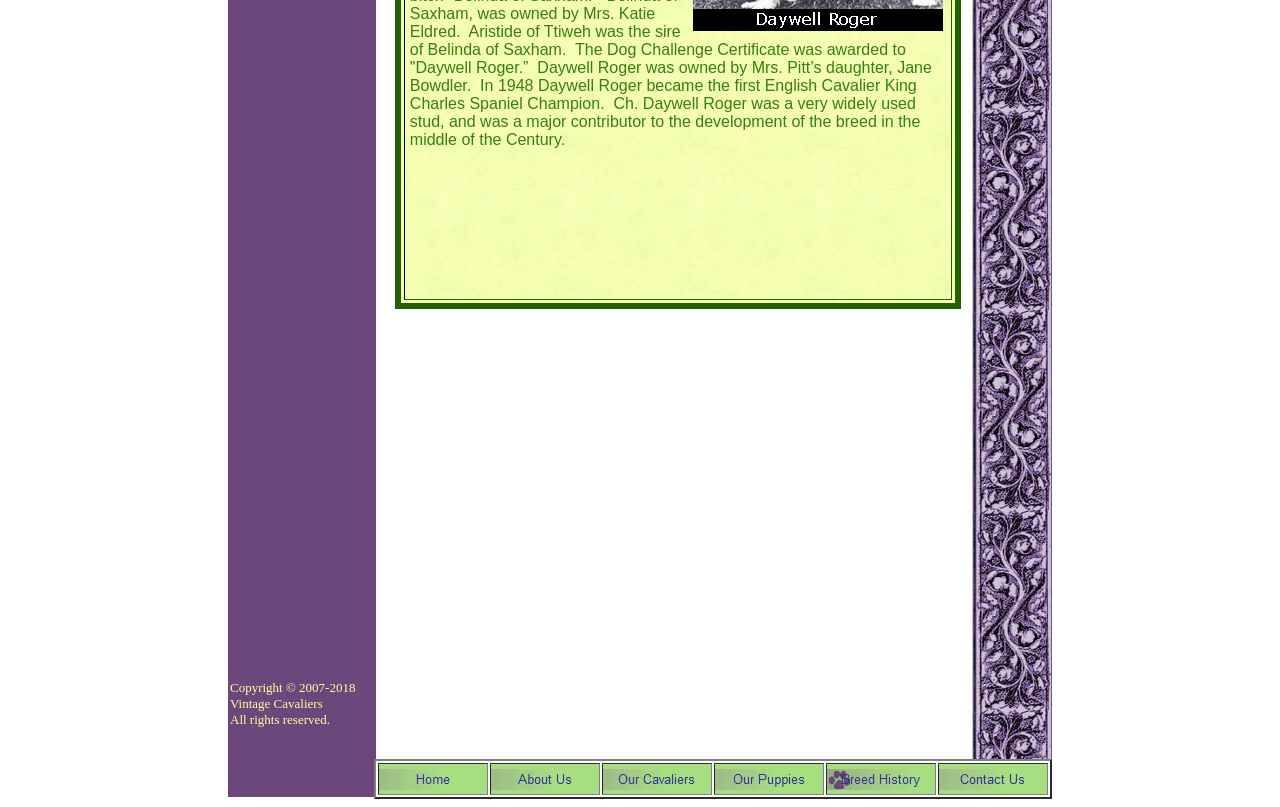What is the purpose of the 'Contact Us' link?
Kindly give a detailed and elaborate answer to the question.

The 'Contact Us' link is likely intended to allow users to get in touch with the website owners or administrators, possibly to ask questions, provide feedback, or inquire about the breed or puppies.